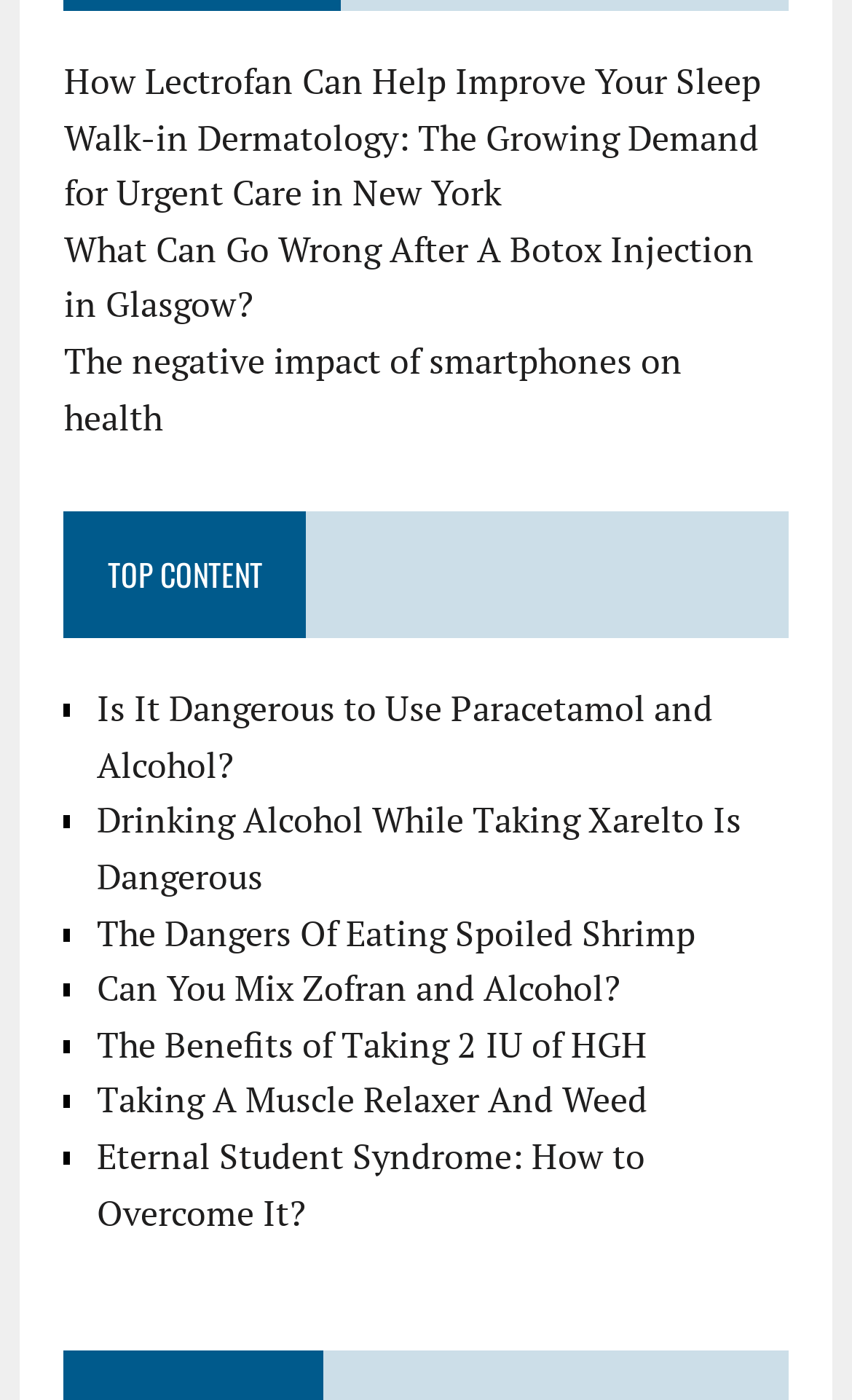How many list markers are there under the 'TOP CONTENT' heading?
Look at the webpage screenshot and answer the question with a detailed explanation.

I counted the number of list markers under the 'TOP CONTENT' heading, which are represented by '■' symbols. There are 12 list markers in total, each corresponding to a link.